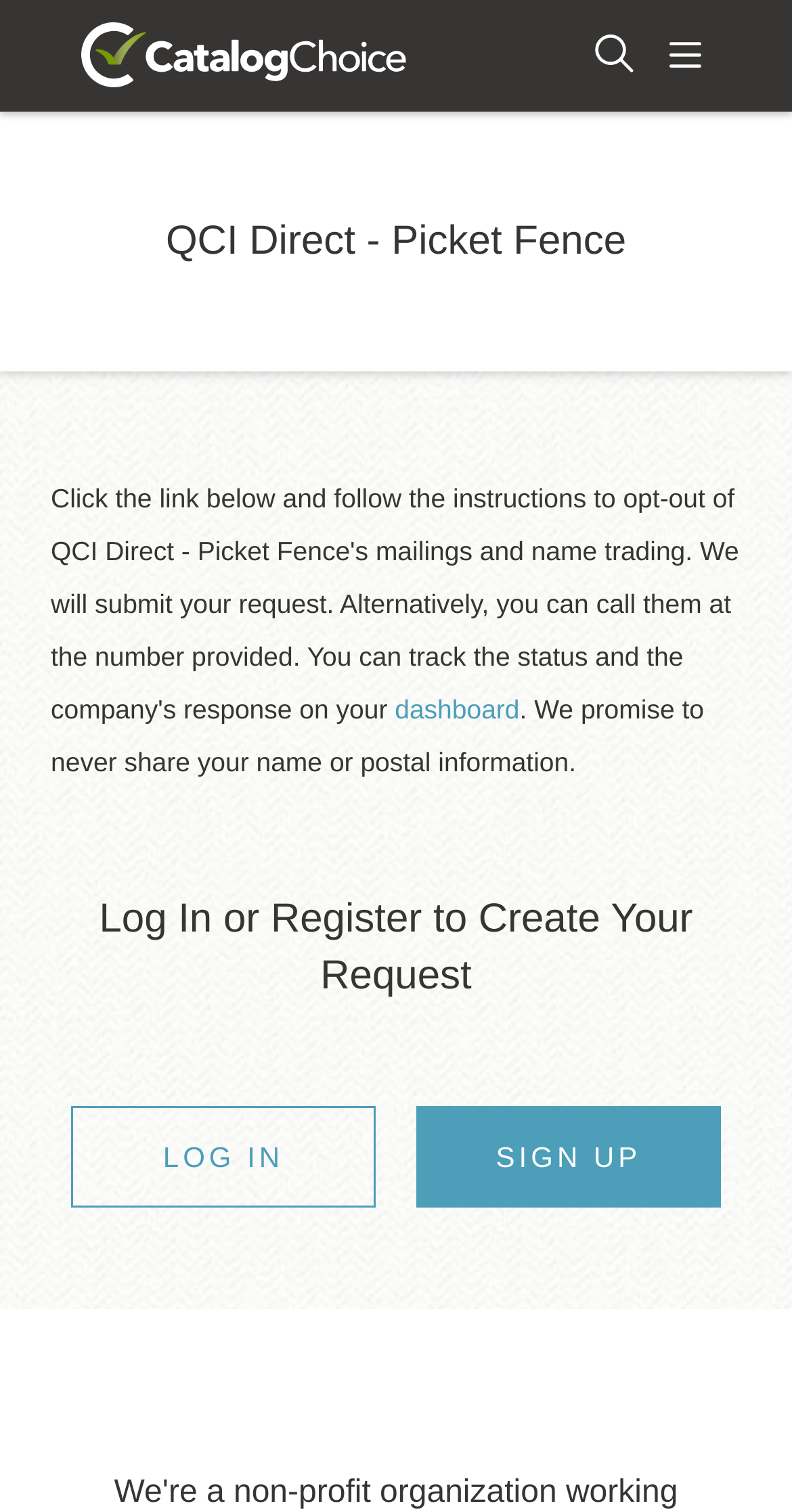Please provide the bounding box coordinates for the UI element as described: "dashboard". The coordinates must be four floats between 0 and 1, represented as [left, top, right, bottom].

[0.498, 0.459, 0.656, 0.479]